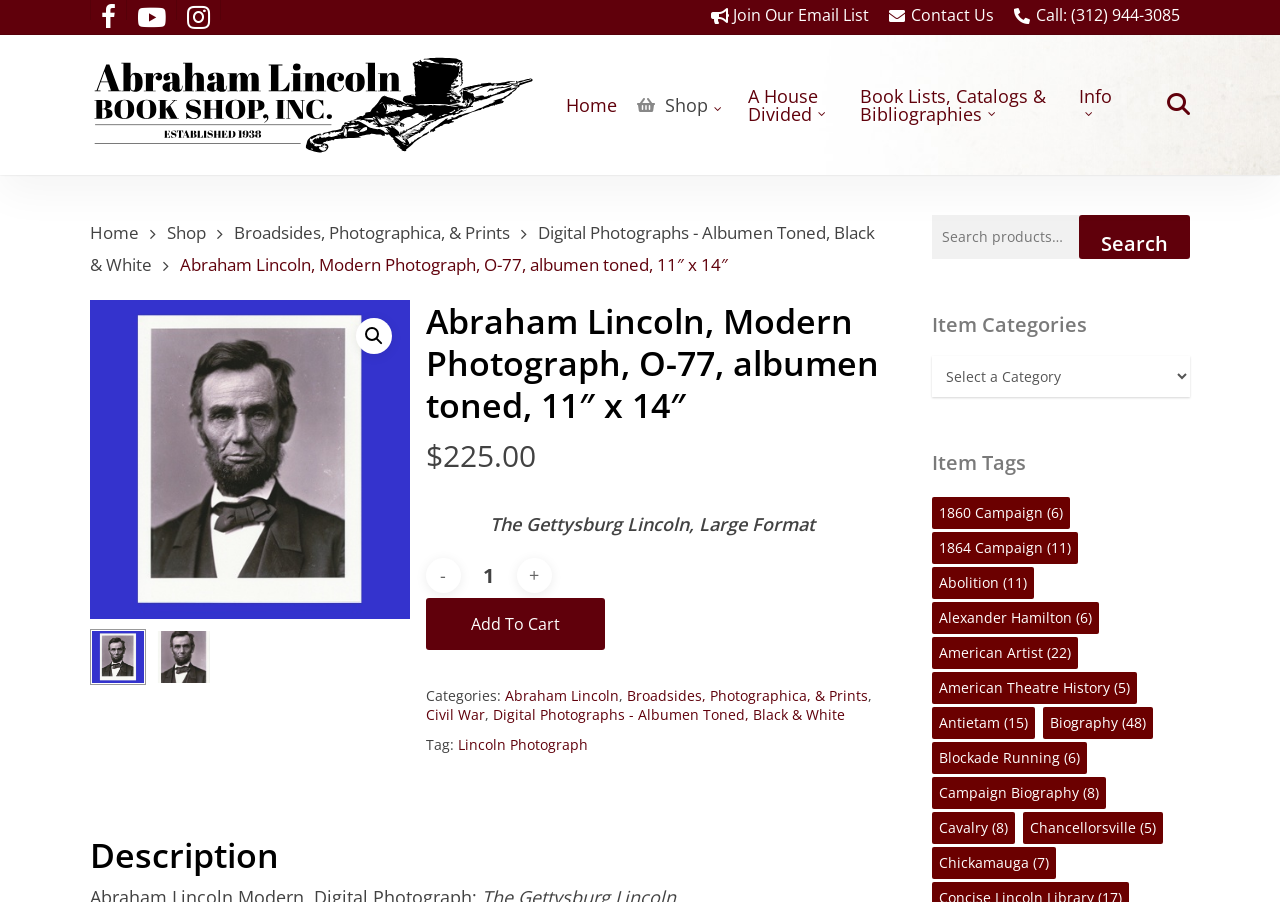Kindly determine the bounding box coordinates for the clickable area to achieve the given instruction: "View product details".

[0.07, 0.244, 0.109, 0.272]